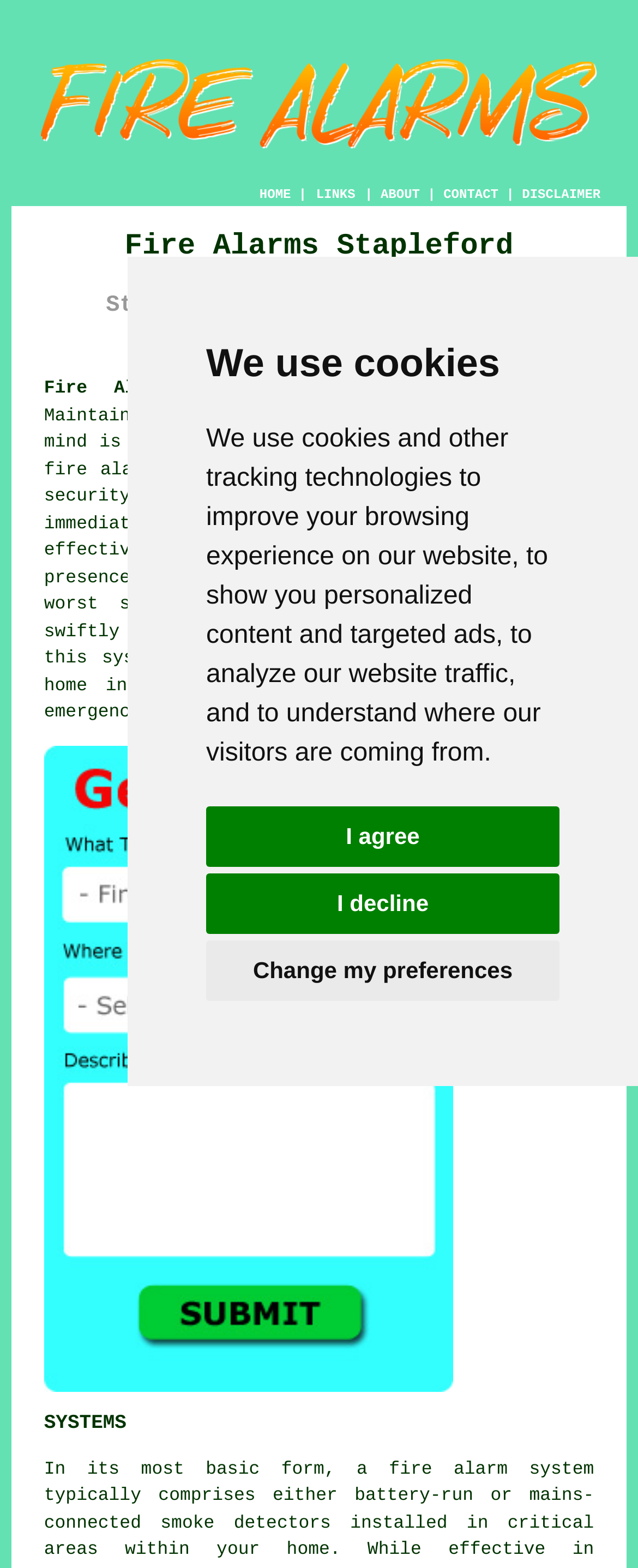What is the purpose of the 'Change my preferences' button?
Please craft a detailed and exhaustive response to the question.

The purpose of the 'Change my preferences' button is to allow users to customize their cookie settings and preferences, in relation to the website's use of cookies and tracking technologies.